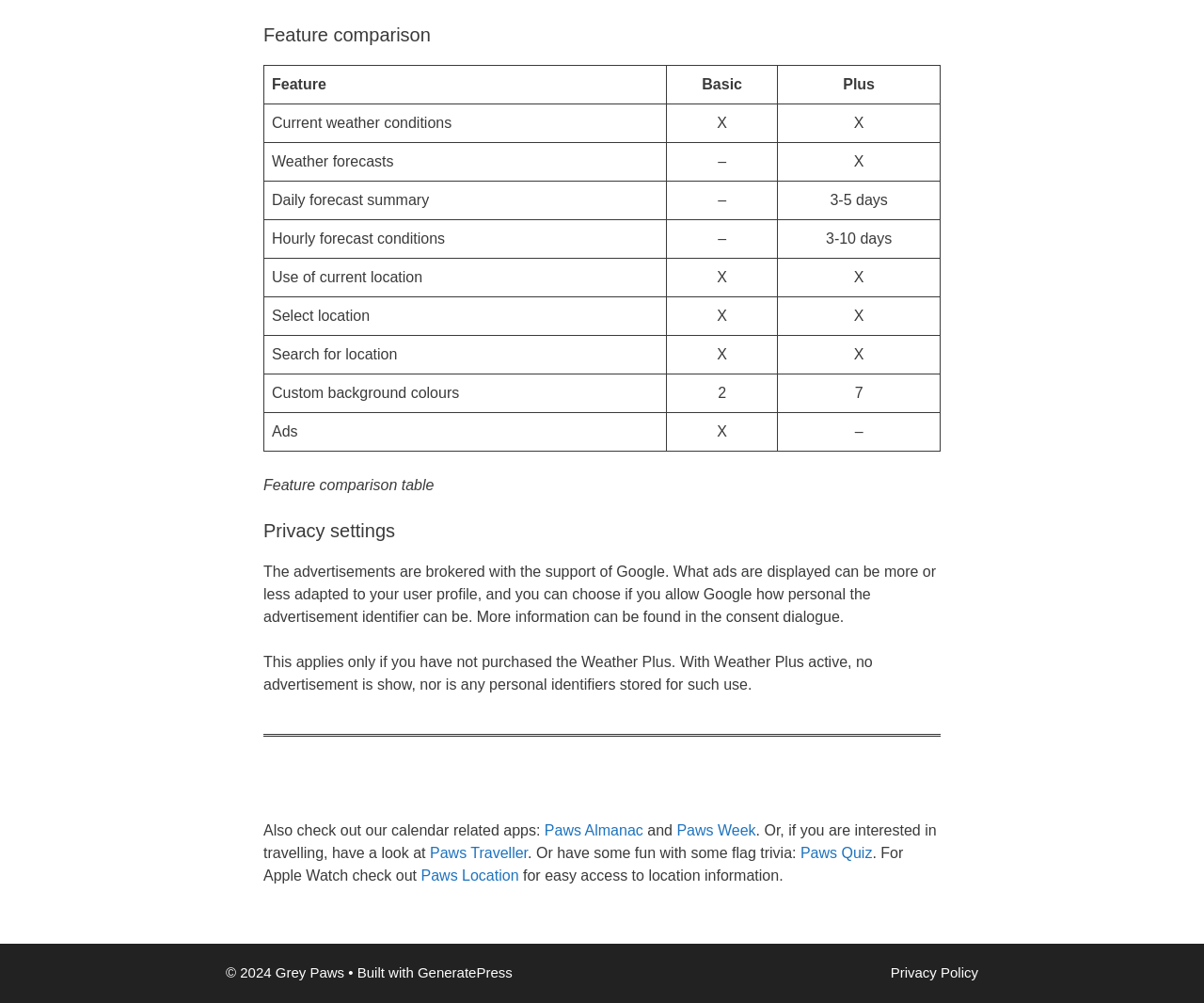Pinpoint the bounding box coordinates of the element to be clicked to execute the instruction: "Download Paws Weather from App Store".

[0.453, 0.775, 0.547, 0.791]